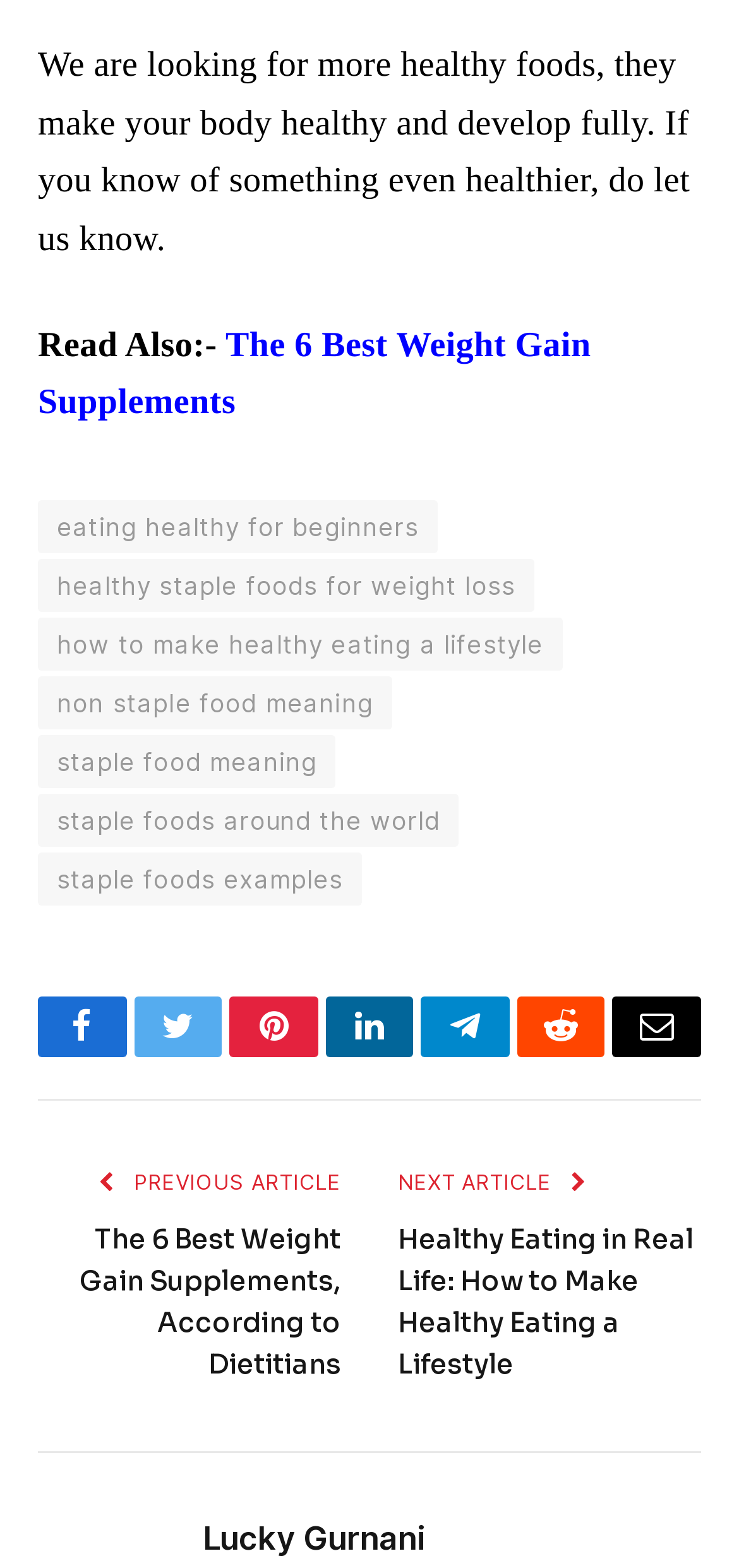Find and indicate the bounding box coordinates of the region you should select to follow the given instruction: "Learn about eating healthy for beginners".

[0.051, 0.319, 0.592, 0.353]